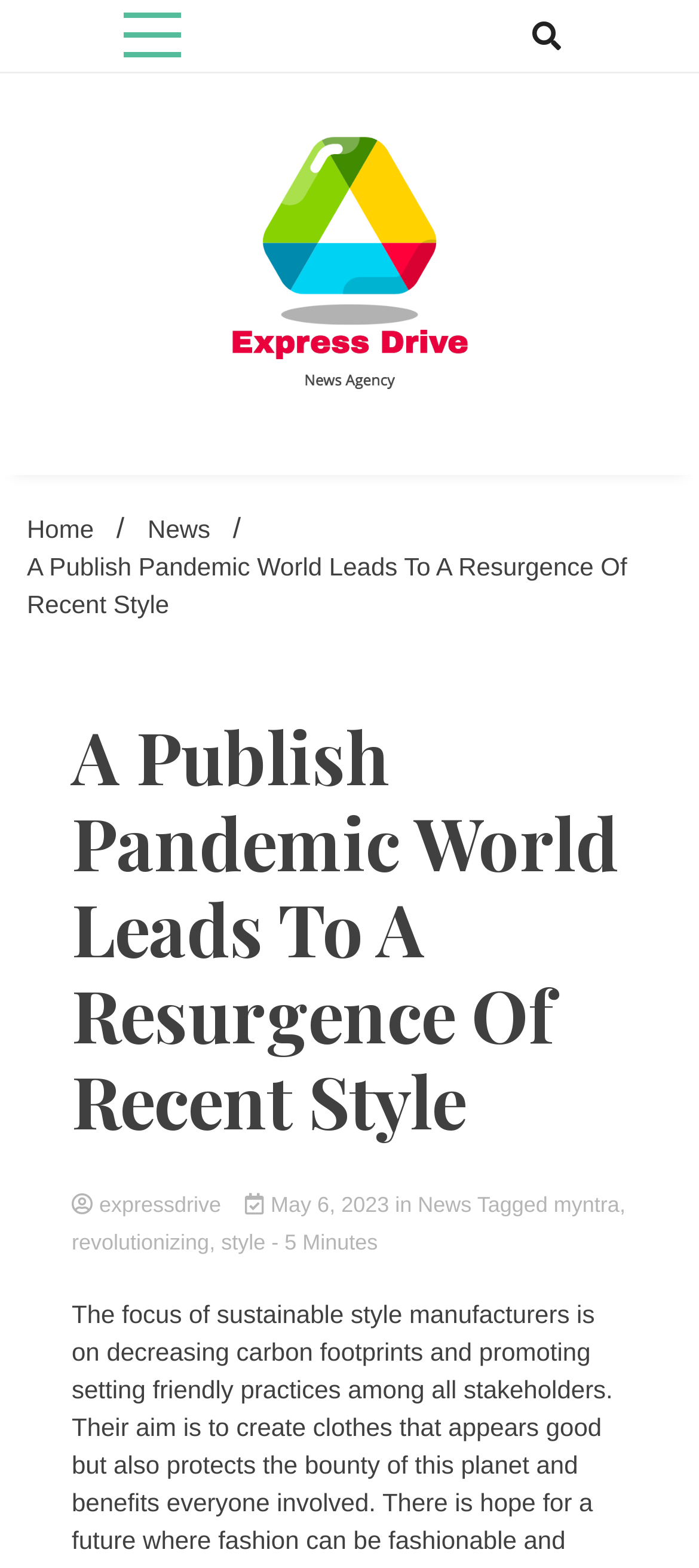Provide a brief response in the form of a single word or phrase:
What is the current article about?

A Publish Pandemic World Leads To A Resurgence Of Recent Style